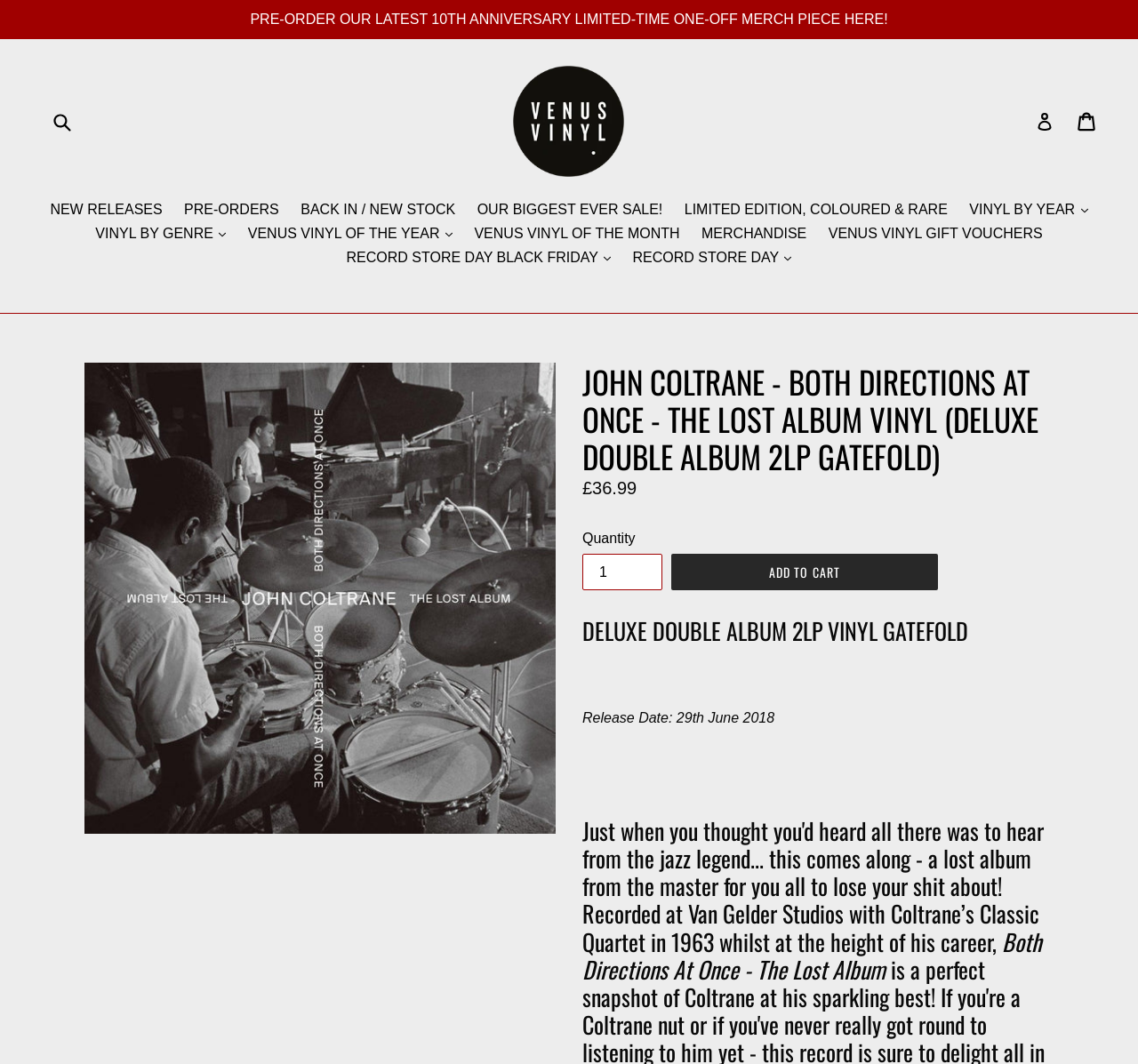What can you do with the quantity spinner?
Provide a detailed answer to the question using information from the image.

I found the quantity spinner next to the 'ADD TO CART' button. It allows the user to change the quantity of the product they want to add to their cart.